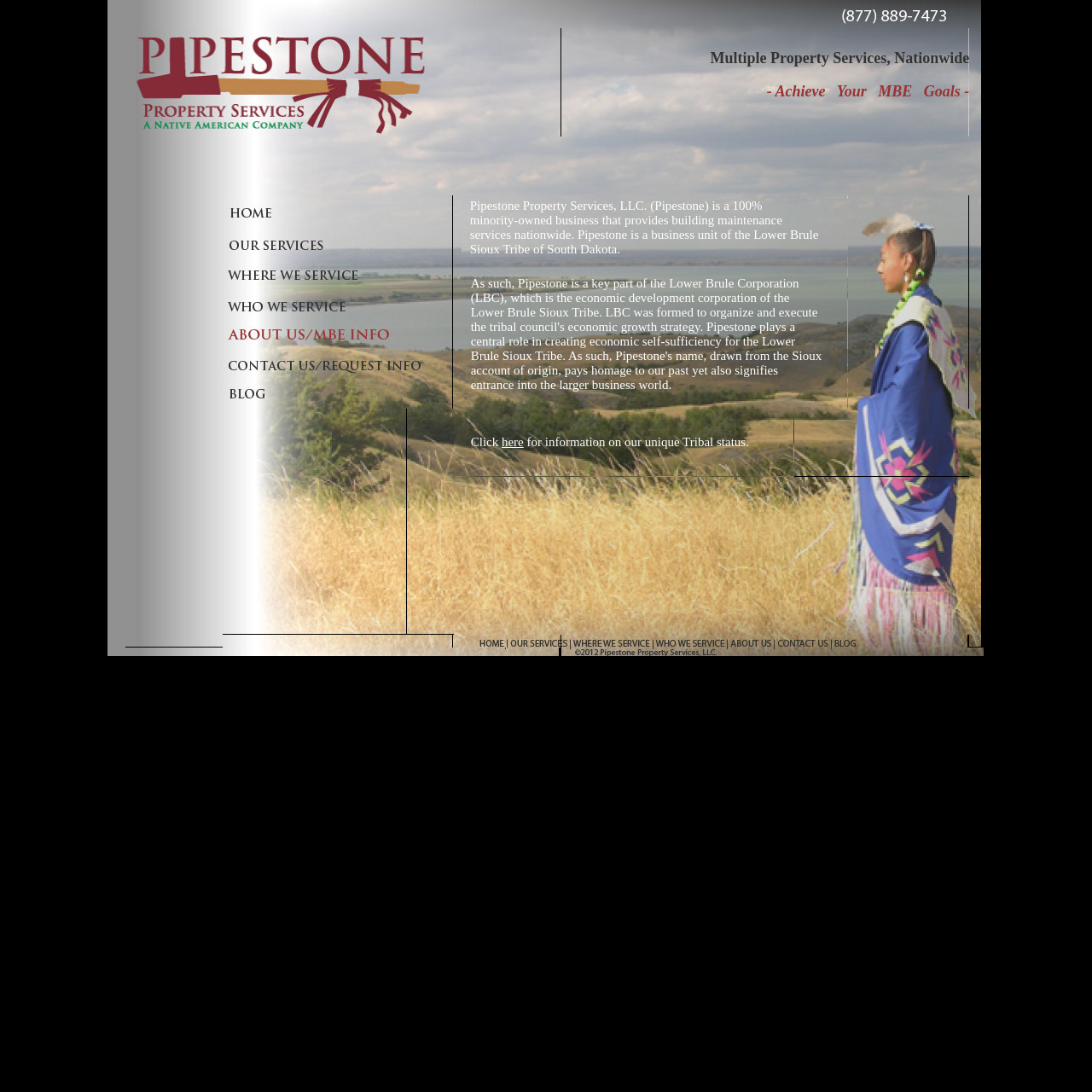Identify the bounding box for the UI element described as: "name="Image57"". Ensure the coordinates are four float numbers between 0 and 1, formatted as [left, top, right, bottom].

[0.204, 0.335, 0.414, 0.349]